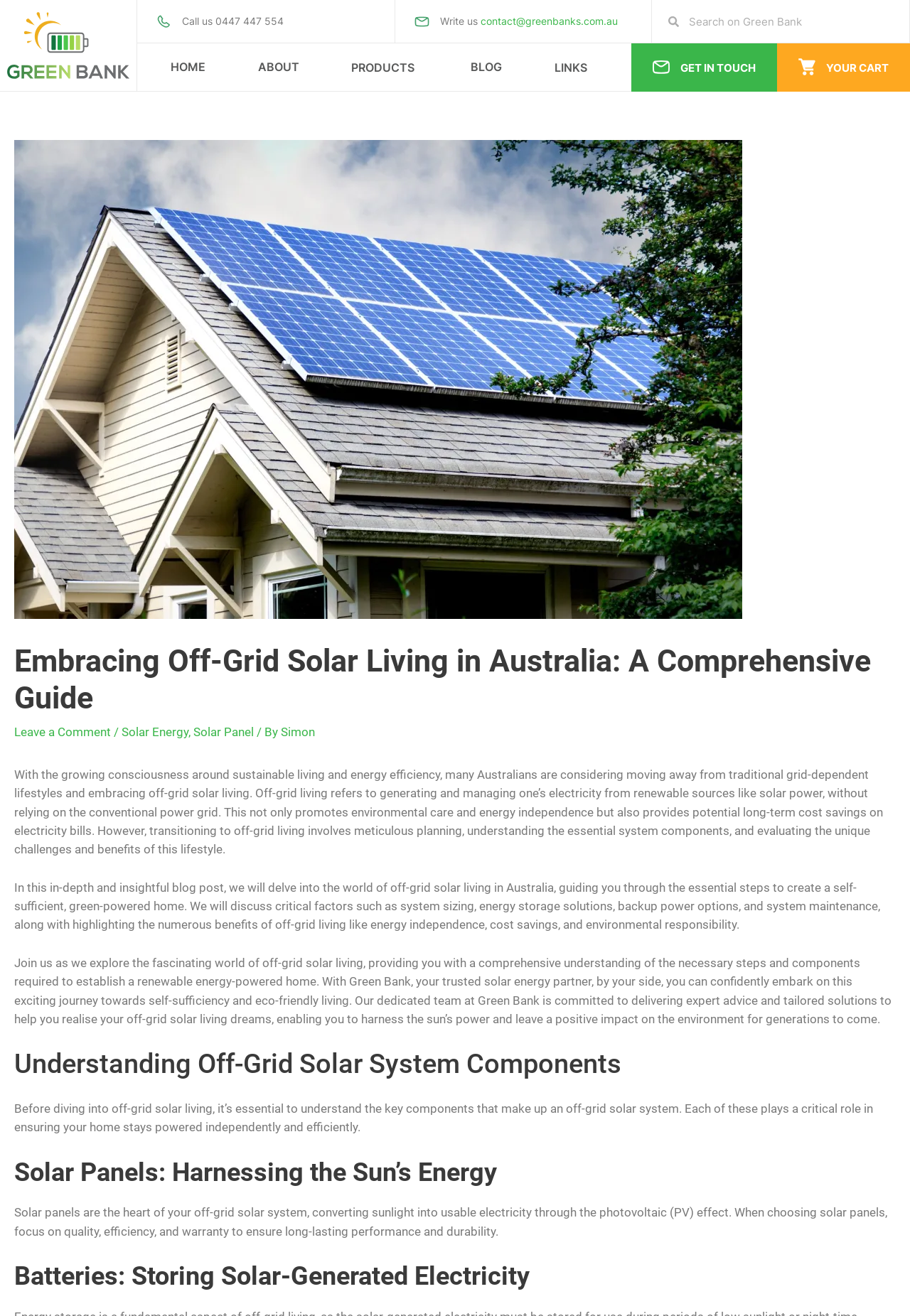Please find and report the bounding box coordinates of the element to click in order to perform the following action: "Download Harlem Community Directory". The coordinates should be expressed as four float numbers between 0 and 1, in the format [left, top, right, bottom].

None